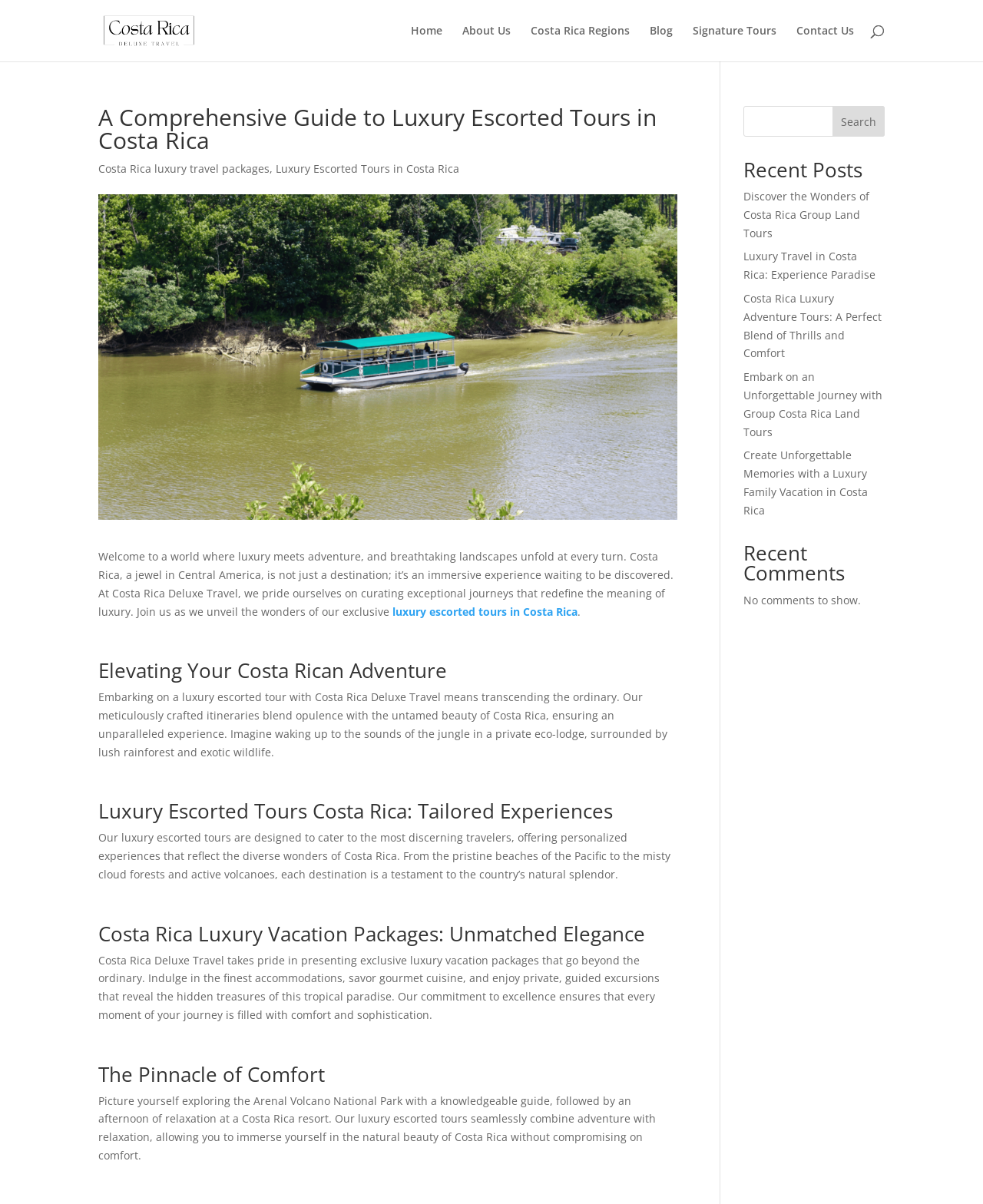Pinpoint the bounding box coordinates of the clickable element needed to complete the instruction: "Search for something". The coordinates should be provided as four float numbers between 0 and 1: [left, top, right, bottom].

[0.1, 0.0, 0.9, 0.001]